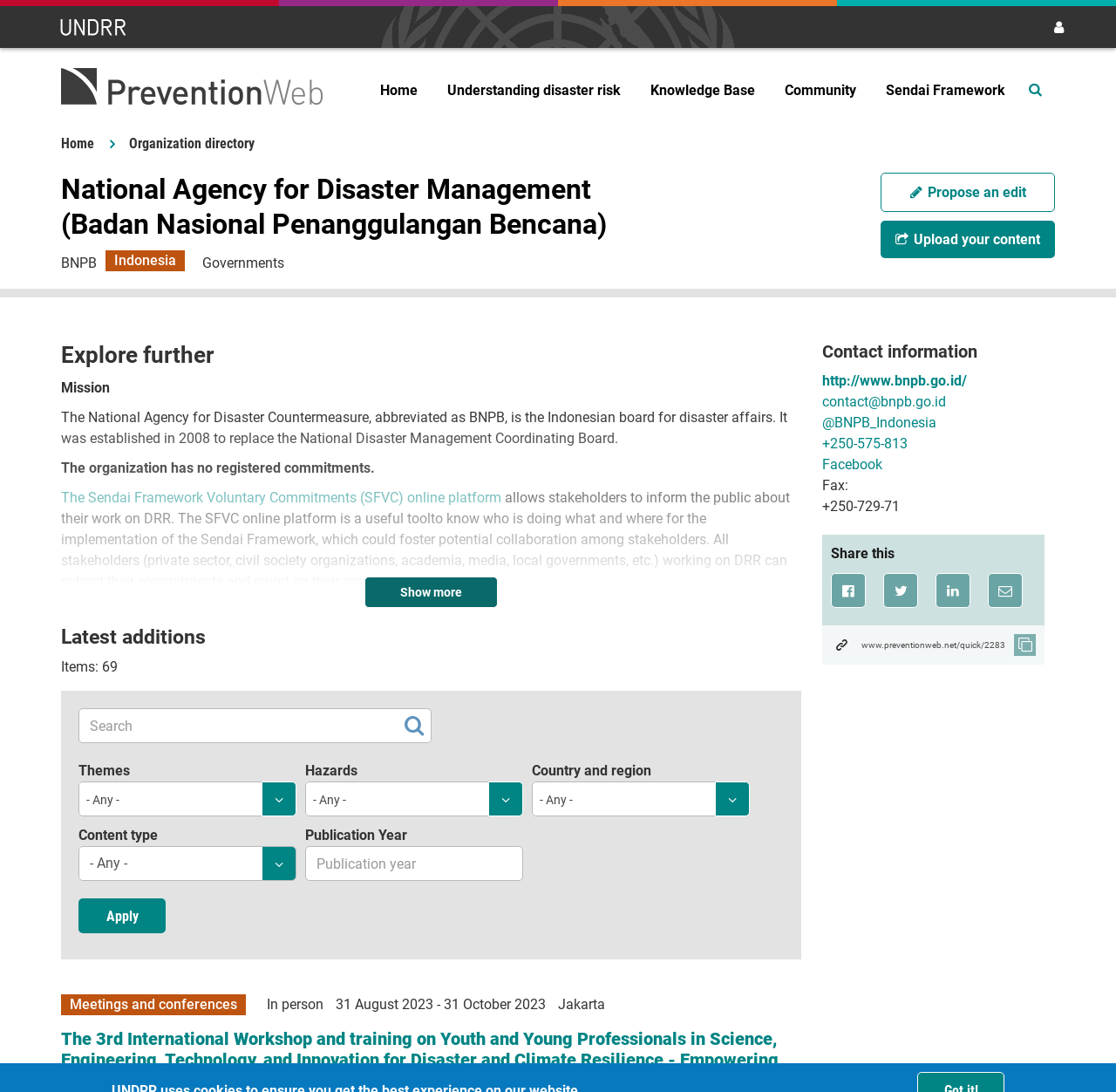What is the fax number of the National Agency for Disaster Management?
Give a detailed response to the question by analyzing the screenshot.

The answer can be found in the section 'Contact information' where the fax number is mentioned as '+250-729-71'.